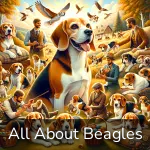Elaborate on the image with a comprehensive description.

The image titled "All About Beagles" showcases a vibrant and detailed illustration featuring several beagles in various engaging activities surrounded by people who appear to be caring for or interacting with them. The central beagle, characterized by its distinct coat patterns, captures attention with an expression that conveys joy and vitality. In the backdrop, scenes of beagle care are depicted, emphasizing the breed's companionship and the bond between humans and these playful hounds. This artistic representation reflects the essence of beagle ownership, highlighting themes of affection, responsibility, and the lively spirit of the breed, making it an inviting illustration for all enthusiasts and potential owners.